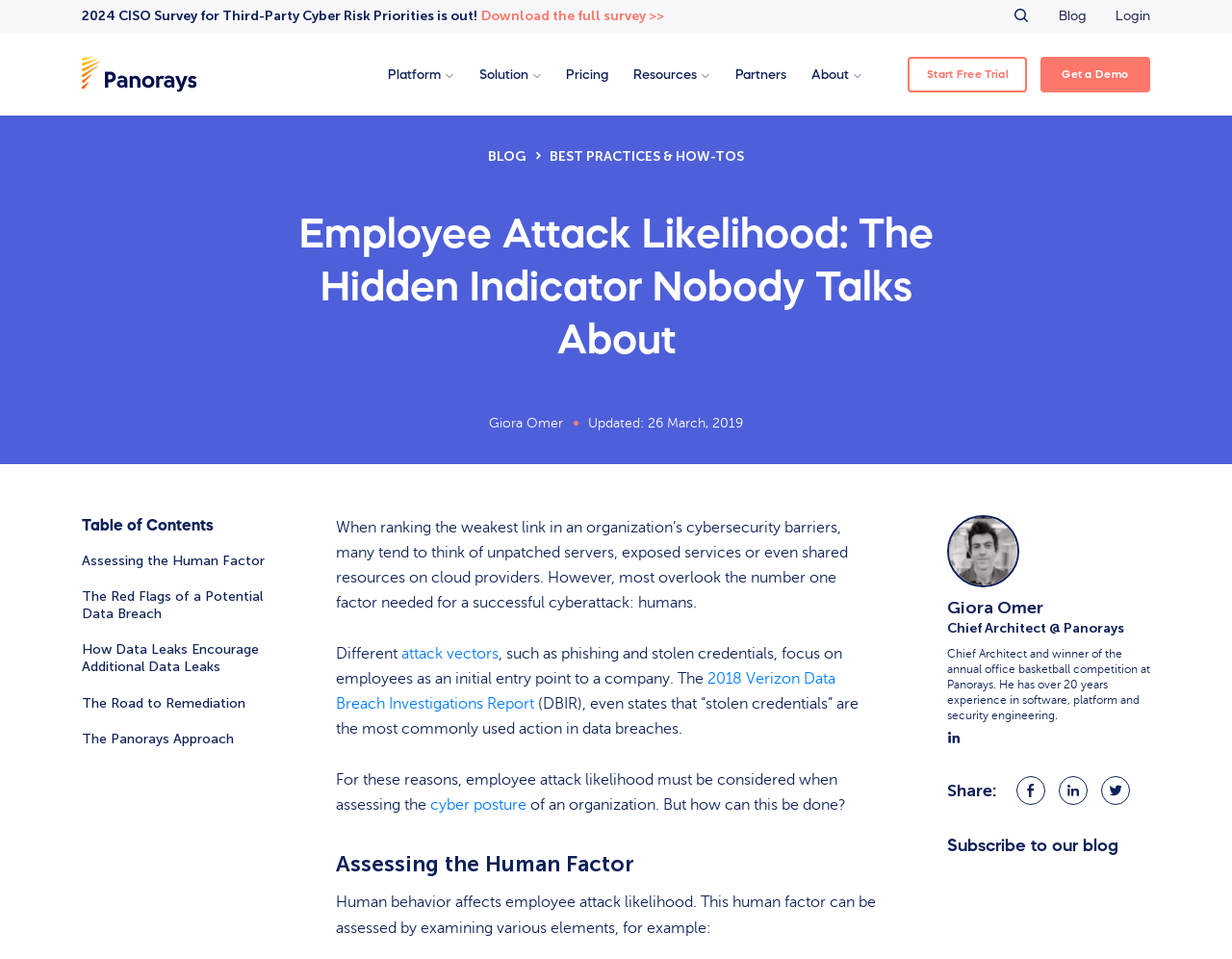Please locate the bounding box coordinates for the element that should be clicked to achieve the following instruction: "Input your email". Ensure the coordinates are given as four float numbers between 0 and 1, i.e., [left, top, right, bottom].

None